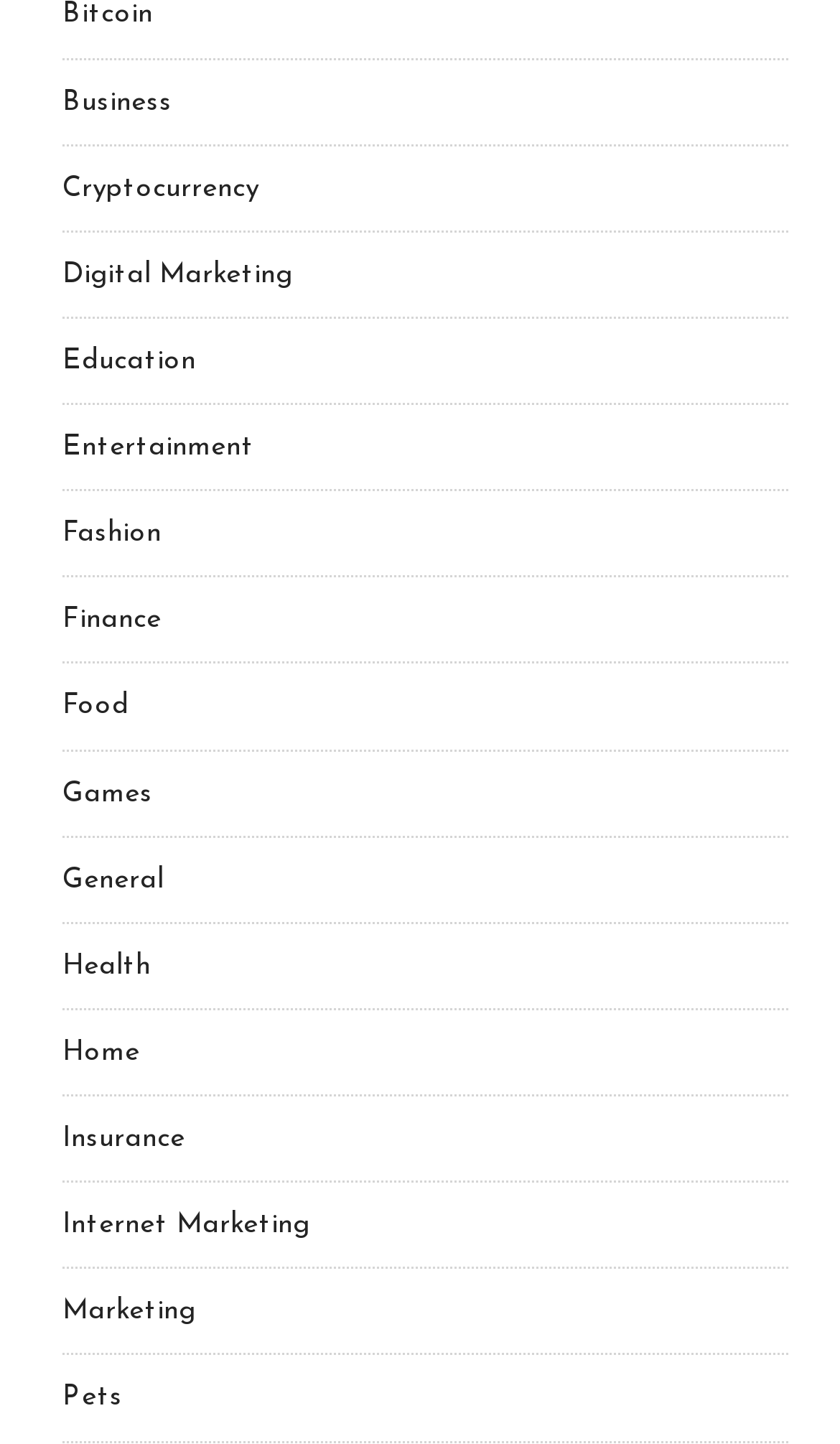What is the category located below 'Entertainment'?
Based on the image content, provide your answer in one word or a short phrase.

Fashion